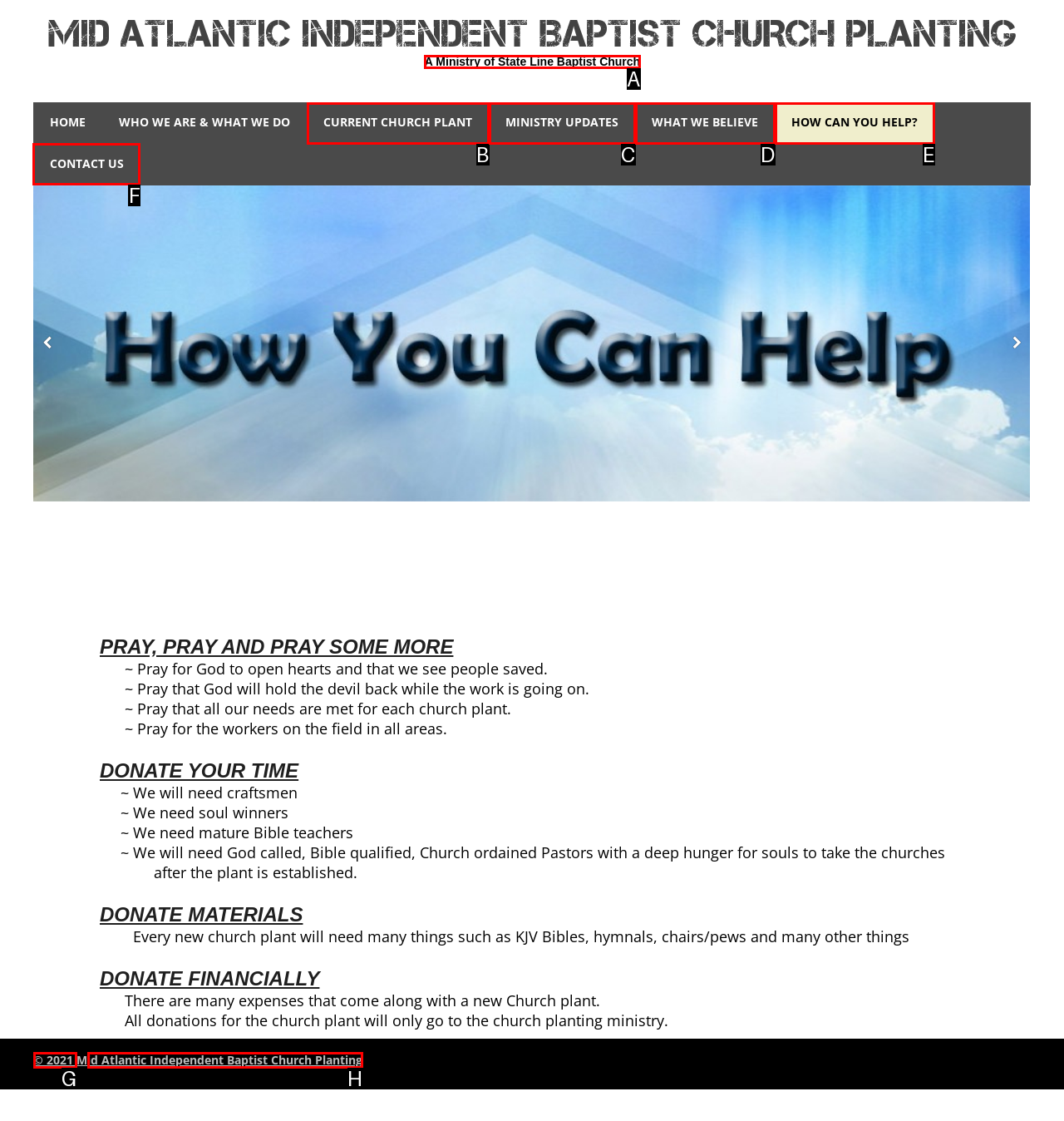Choose the HTML element you need to click to achieve the following task: Explore topics
Respond with the letter of the selected option from the given choices directly.

None